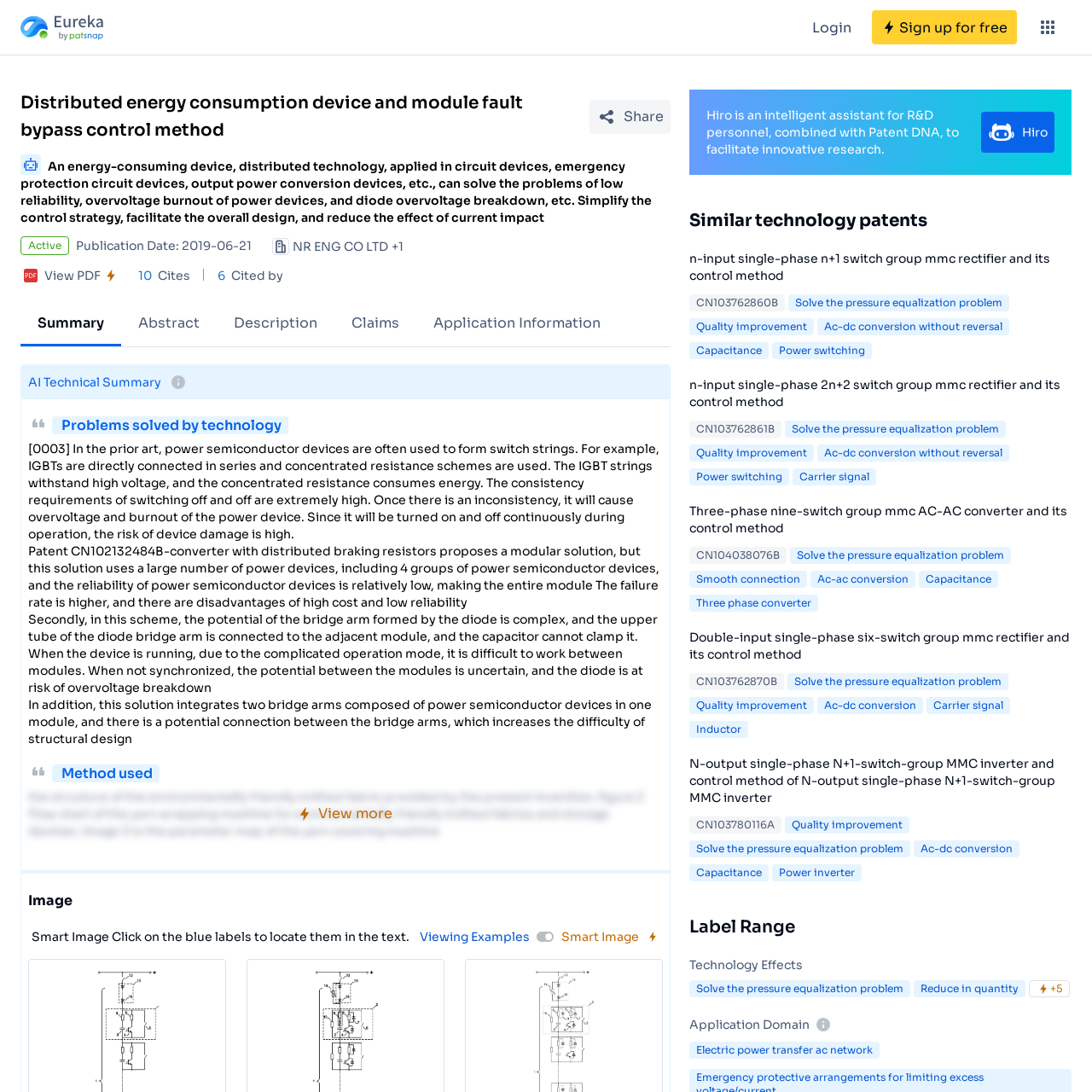Provide the bounding box for the UI element matching this description: "Electric power transfer ac network".

[0.637, 0.955, 0.799, 0.967]